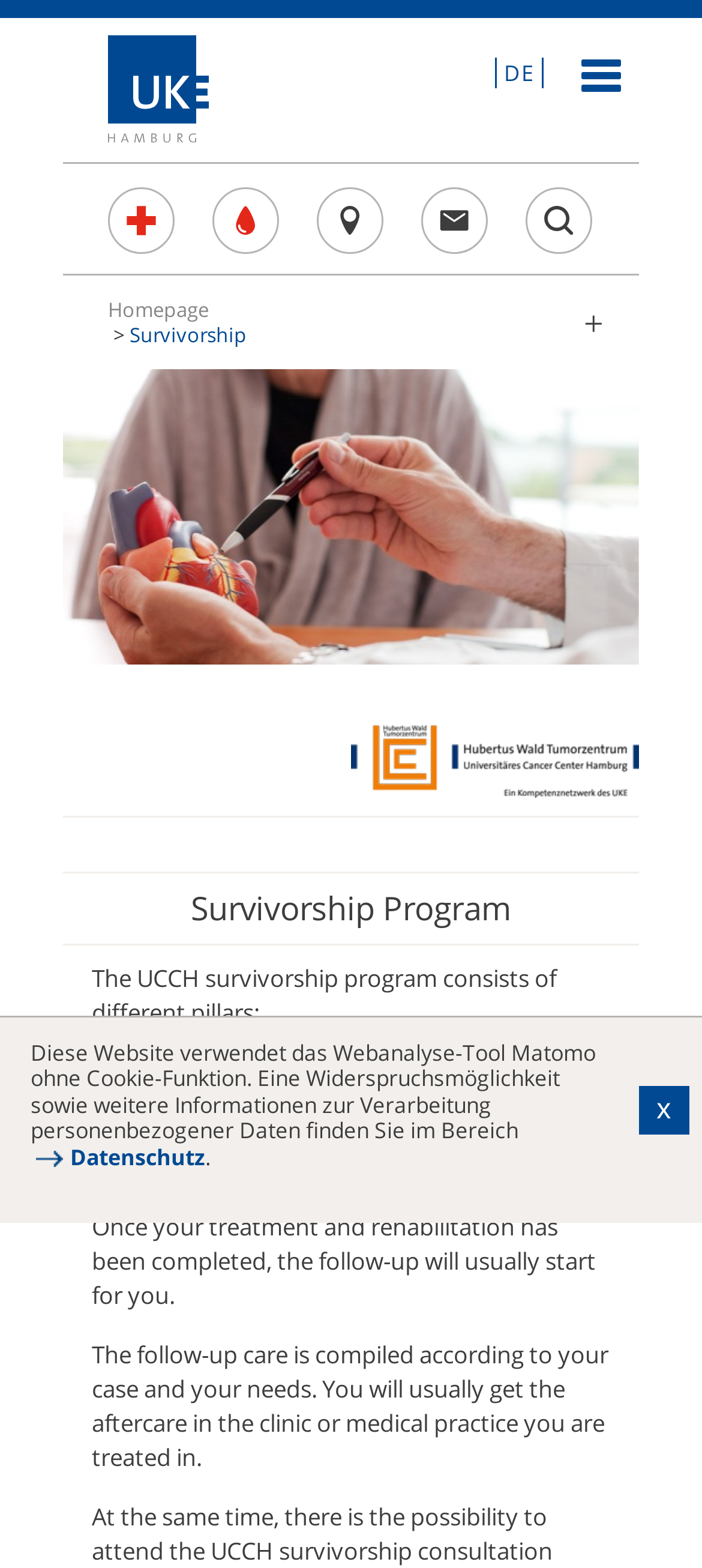Show the bounding box coordinates for the HTML element as described: "Cover Letter Examples".

None